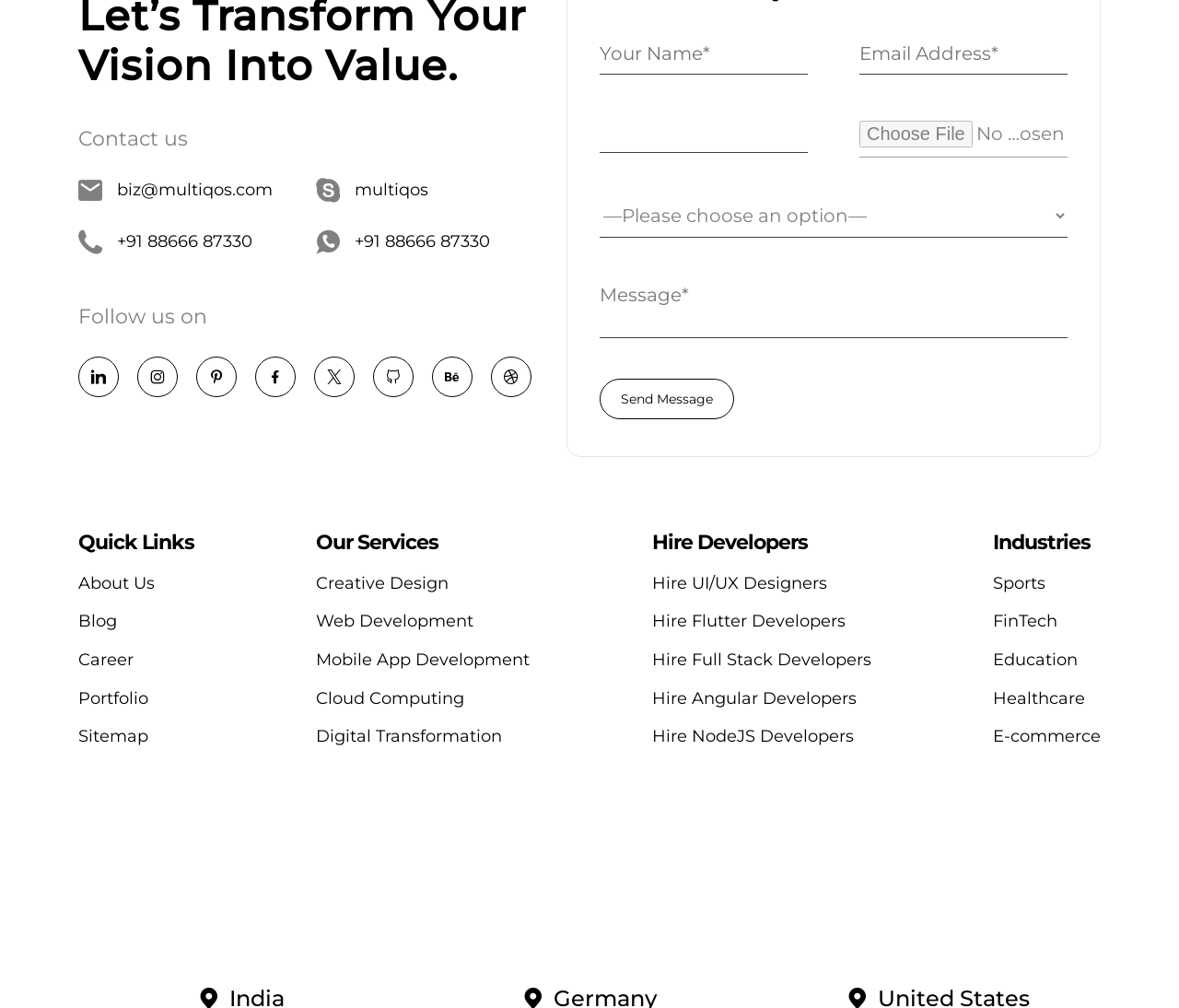Identify the bounding box coordinates for the element you need to click to achieve the following task: "Follow us on Facebook". The coordinates must be four float values ranging from 0 to 1, formatted as [left, top, right, bottom].

[0.066, 0.354, 0.101, 0.394]